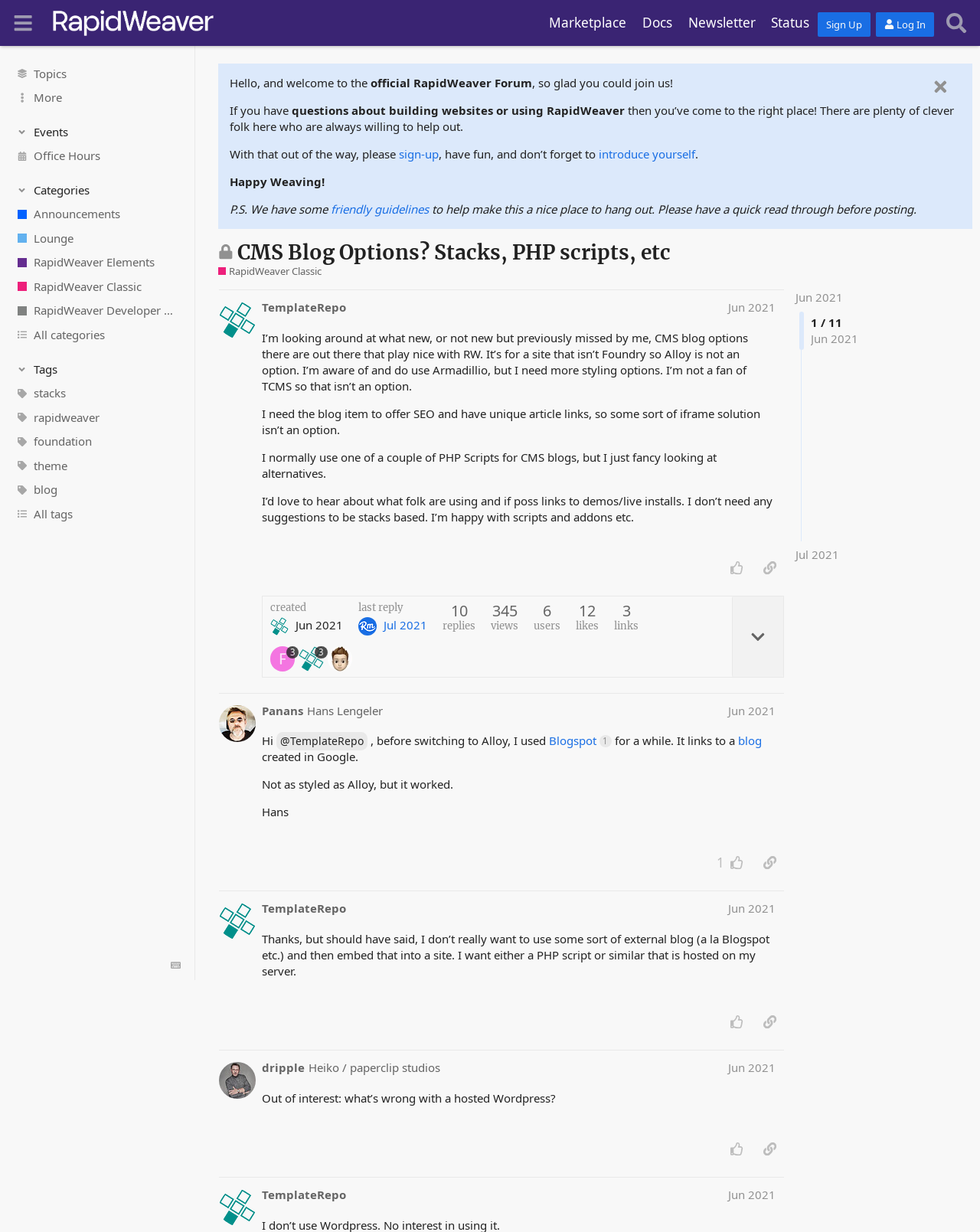Please respond in a single word or phrase: 
How many categories are listed?

11